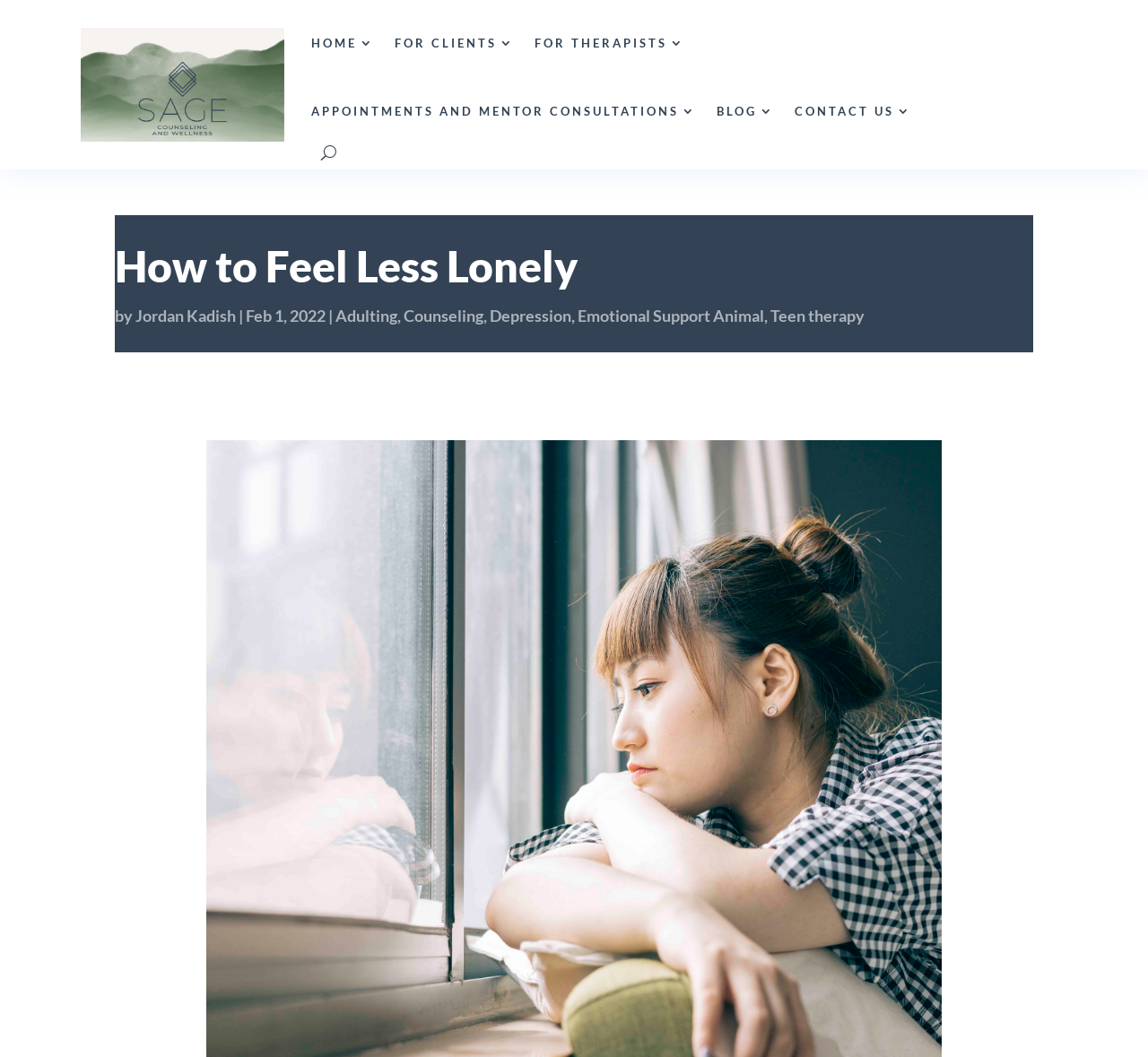Please determine the bounding box coordinates of the element to click in order to execute the following instruction: "contact us". The coordinates should be four float numbers between 0 and 1, specified as [left, top, right, bottom].

[0.692, 0.073, 0.794, 0.137]